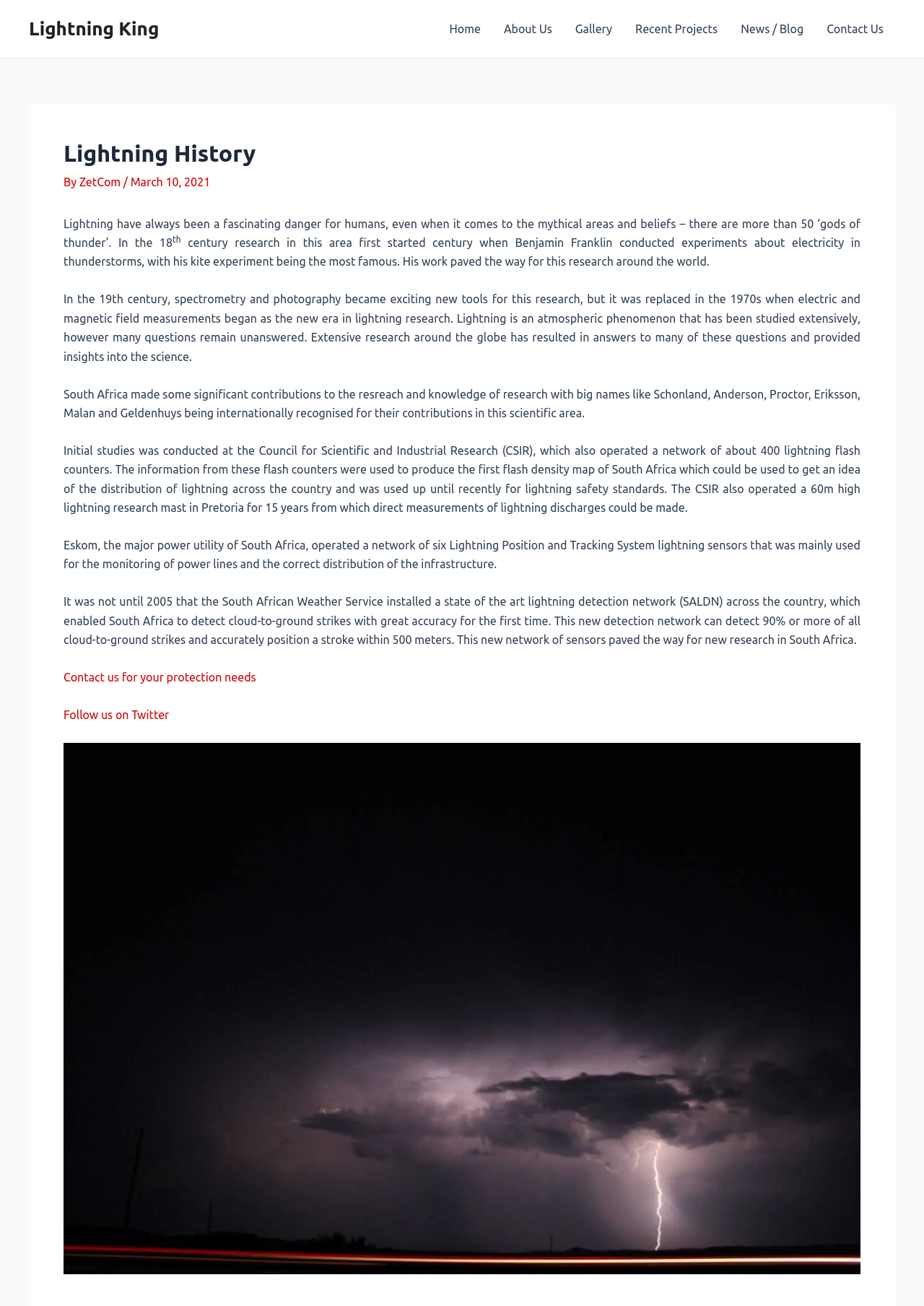What is the main topic of this webpage?
Using the visual information, answer the question in a single word or phrase.

Lightning History